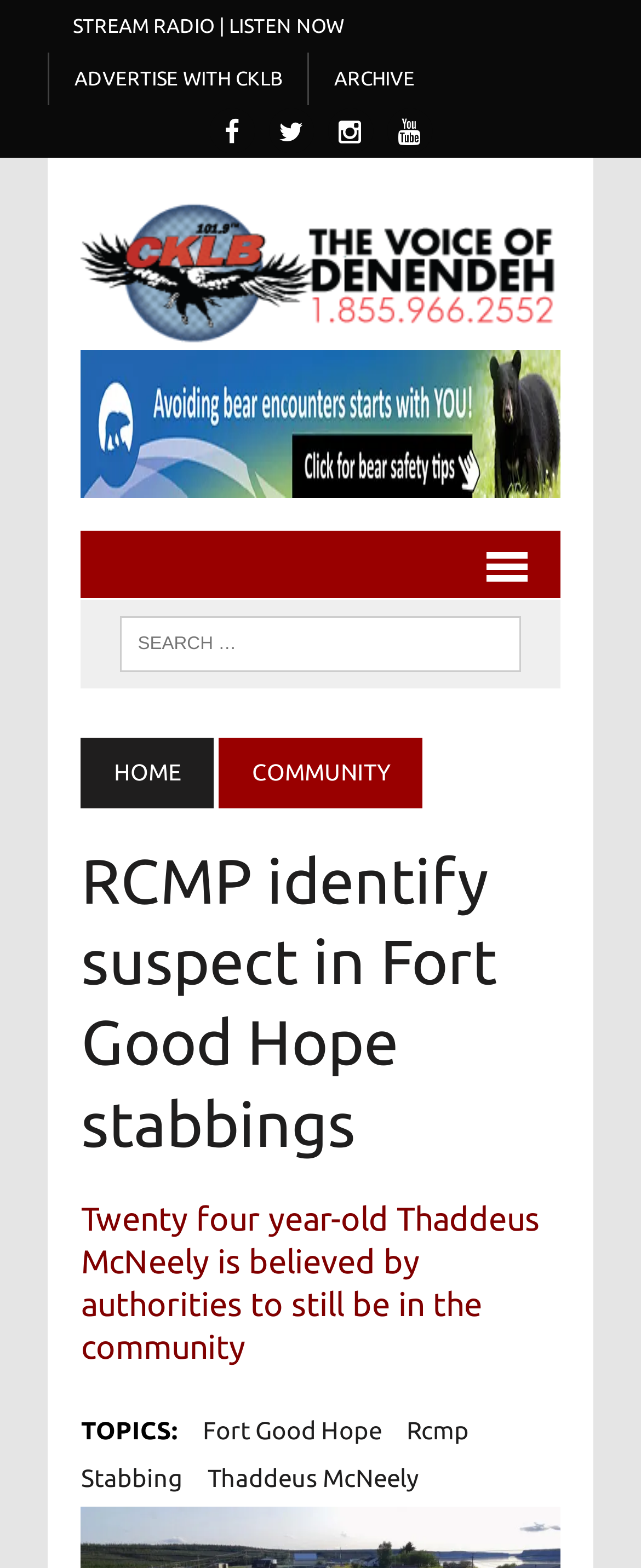Please determine the bounding box of the UI element that matches this description: STREAM RADIO | Listen Now. The coordinates should be given as (top-left x, top-left y, bottom-right x, bottom-right y), with all values between 0 and 1.

[0.075, 0.0, 0.575, 0.034]